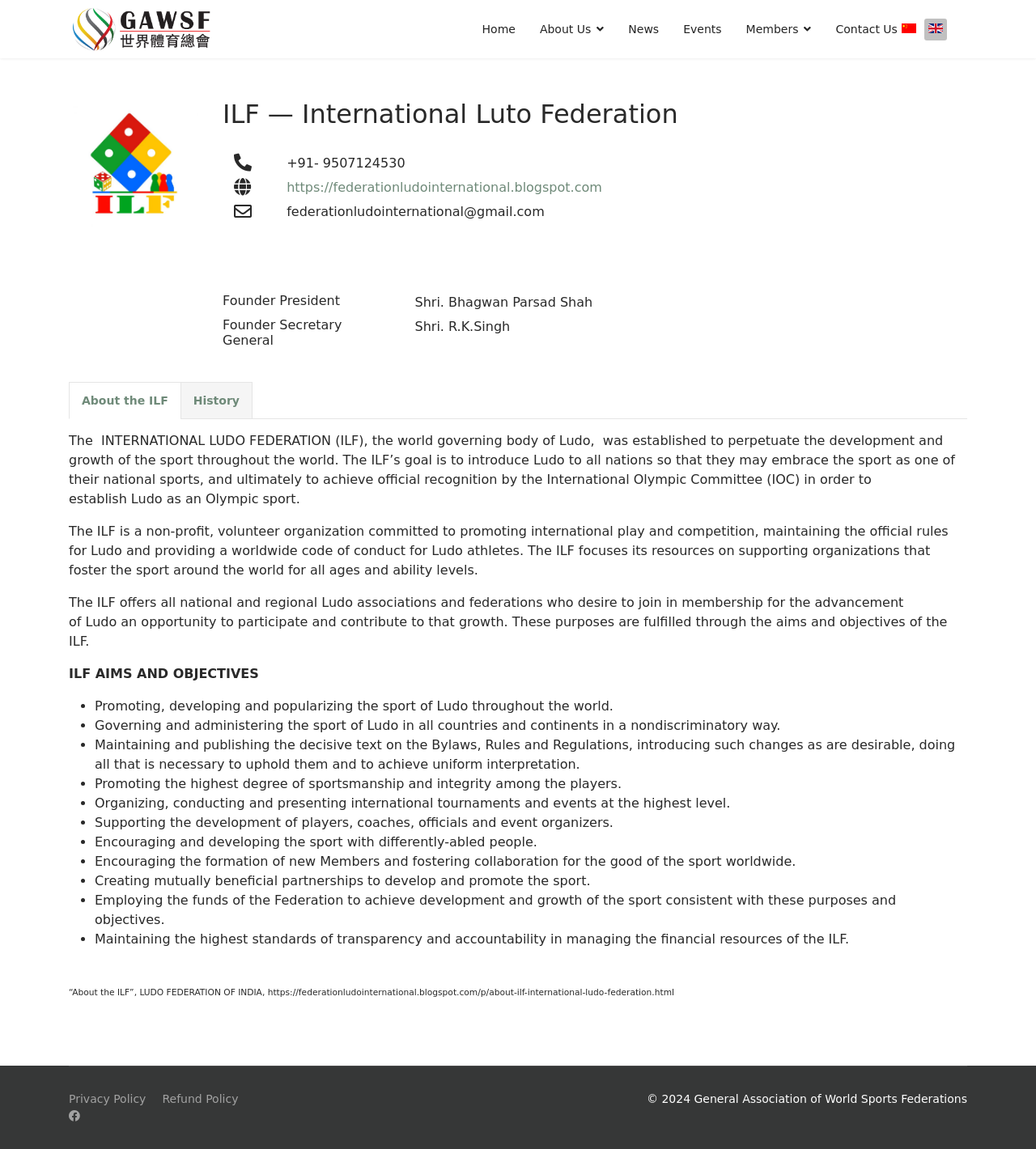Please analyze the image and give a detailed answer to the question:
What is the name of the international federation?

The name of the international federation can be found in the heading 'ILF — International Luto Federation' which is located at the top of the webpage, with a bounding box coordinate of [0.215, 0.086, 0.934, 0.113].